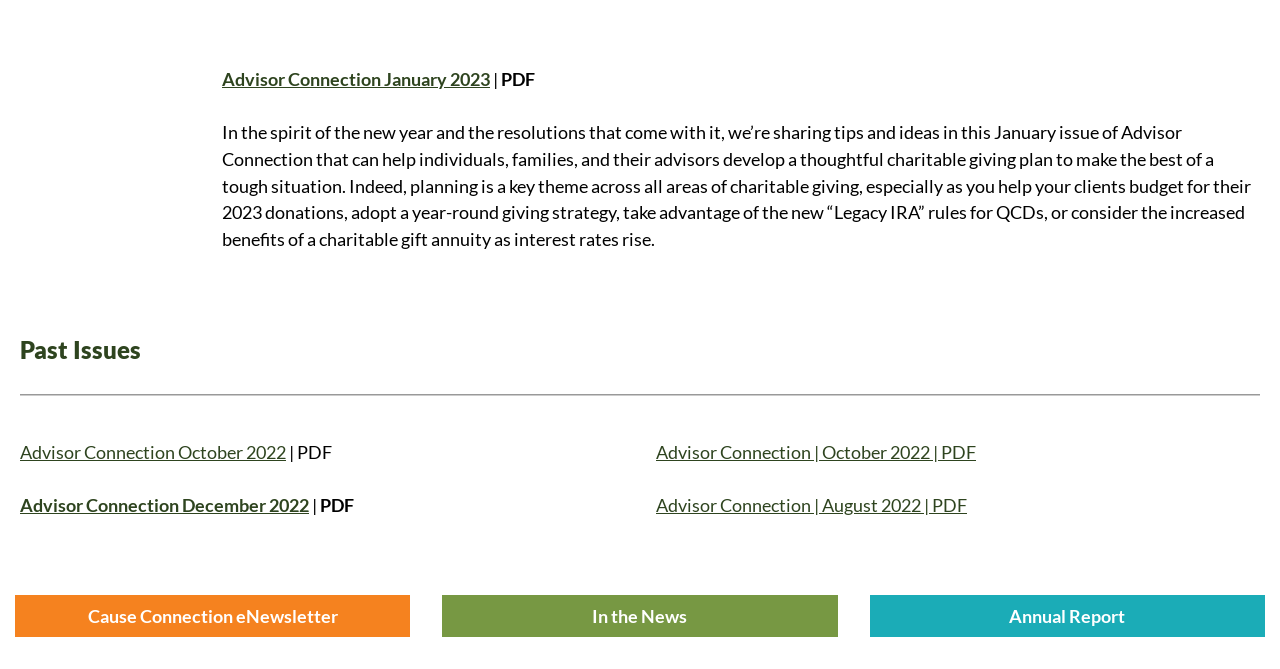Identify the bounding box coordinates of the element that should be clicked to fulfill this task: "read Cause Connection eNewsletter". The coordinates should be provided as four float numbers between 0 and 1, i.e., [left, top, right, bottom].

[0.012, 0.89, 0.321, 0.952]